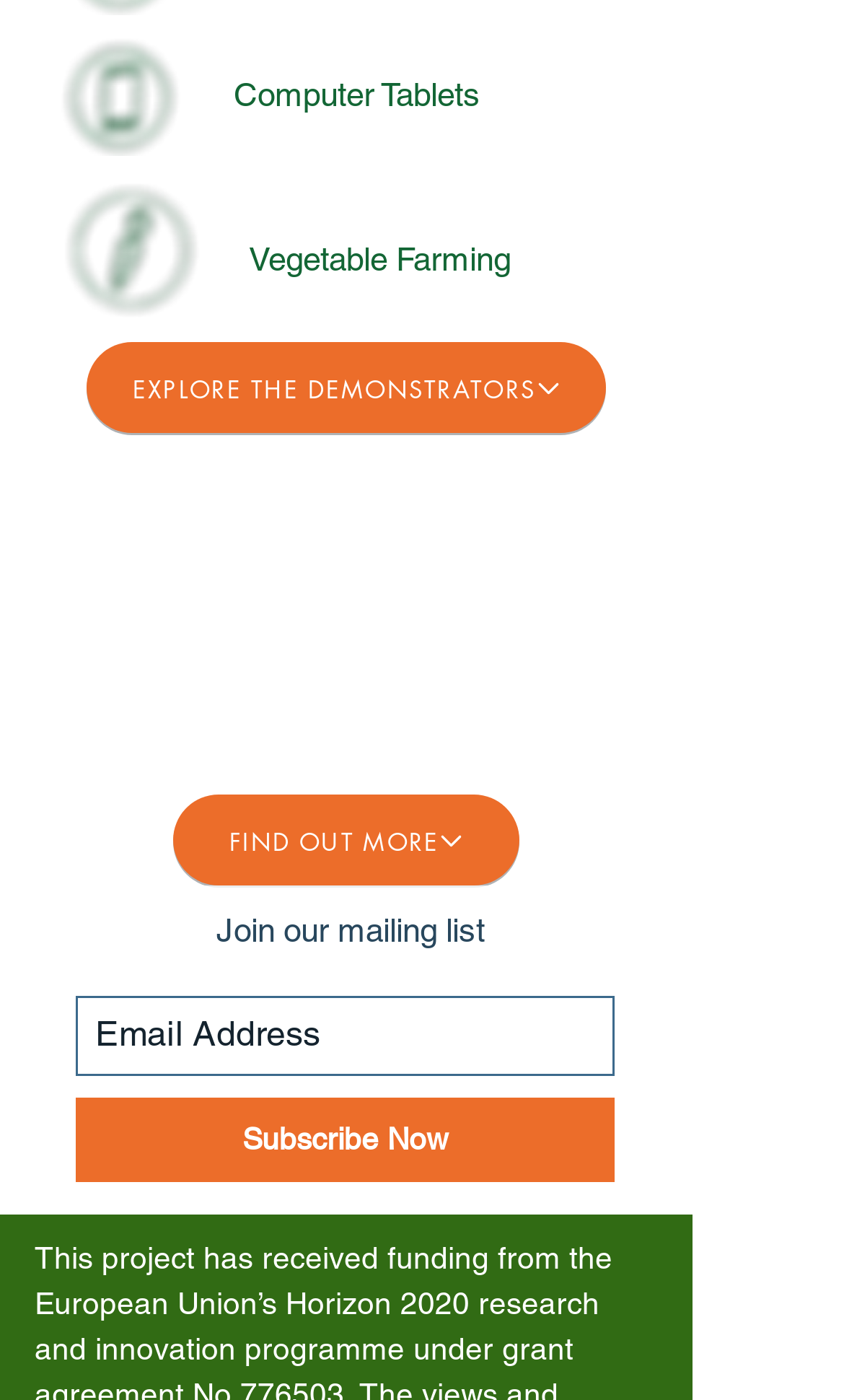Give a succinct answer to this question in a single word or phrase: 
What is the call-to-action of the button?

Subscribe Now